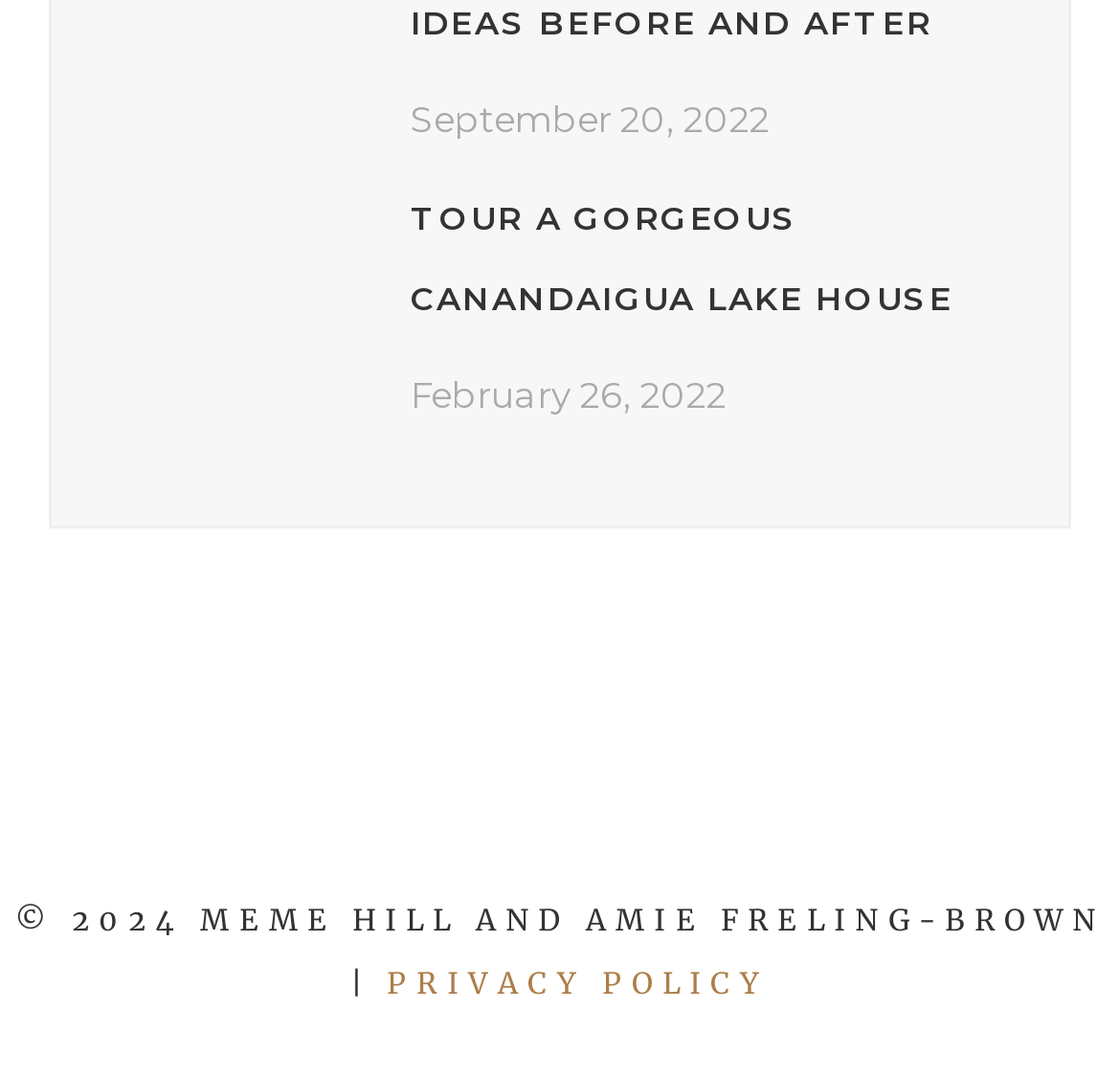Pinpoint the bounding box coordinates of the element you need to click to execute the following instruction: "Explore a modern farmhouse kitchen". The bounding box should be represented by four float numbers between 0 and 1, in the format [left, top, right, bottom].

[0.167, 0.698, 0.25, 0.746]